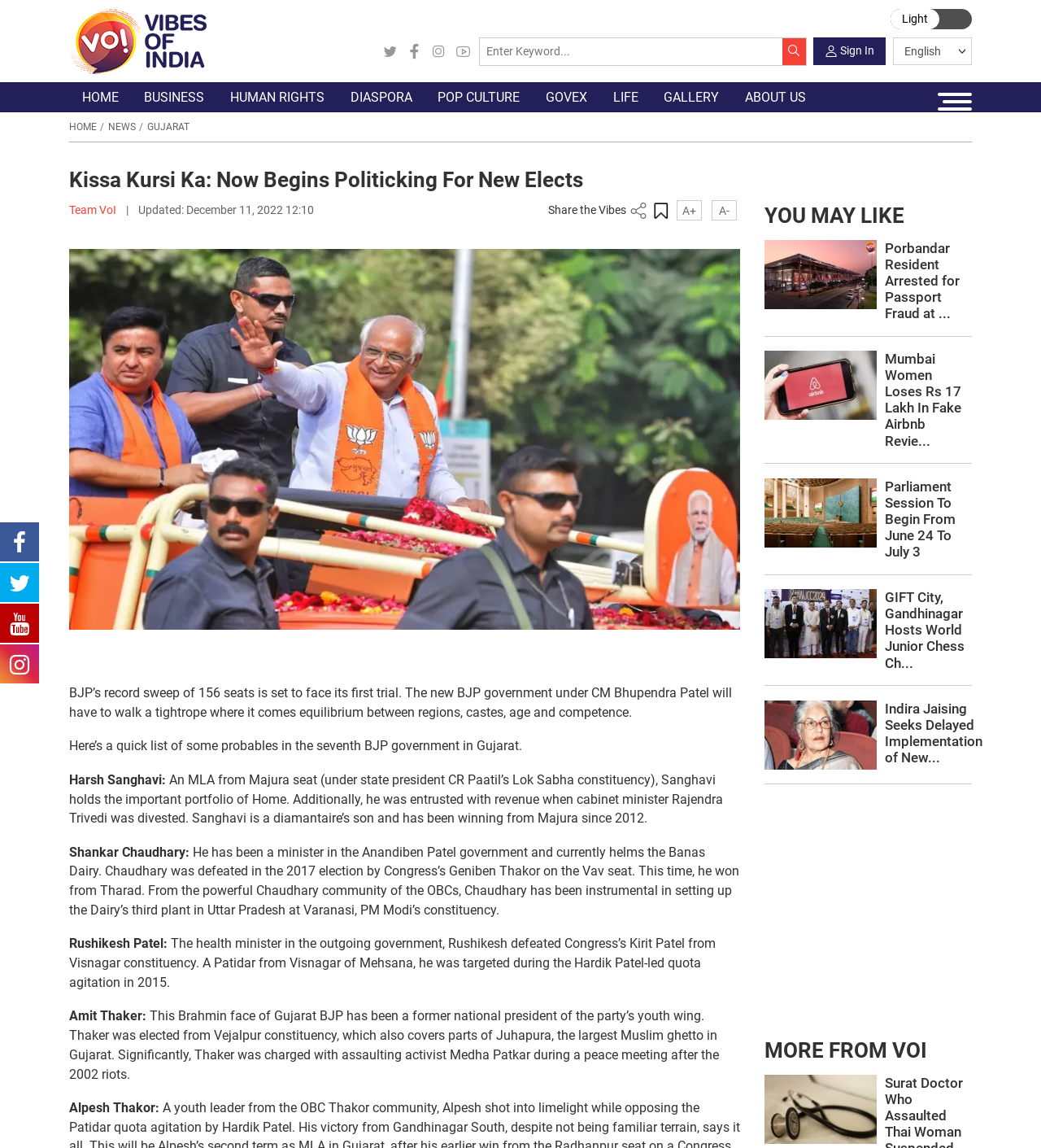Locate the bounding box coordinates of the element you need to click to accomplish the task described by this instruction: "Search for a keyword".

[0.461, 0.033, 0.774, 0.057]